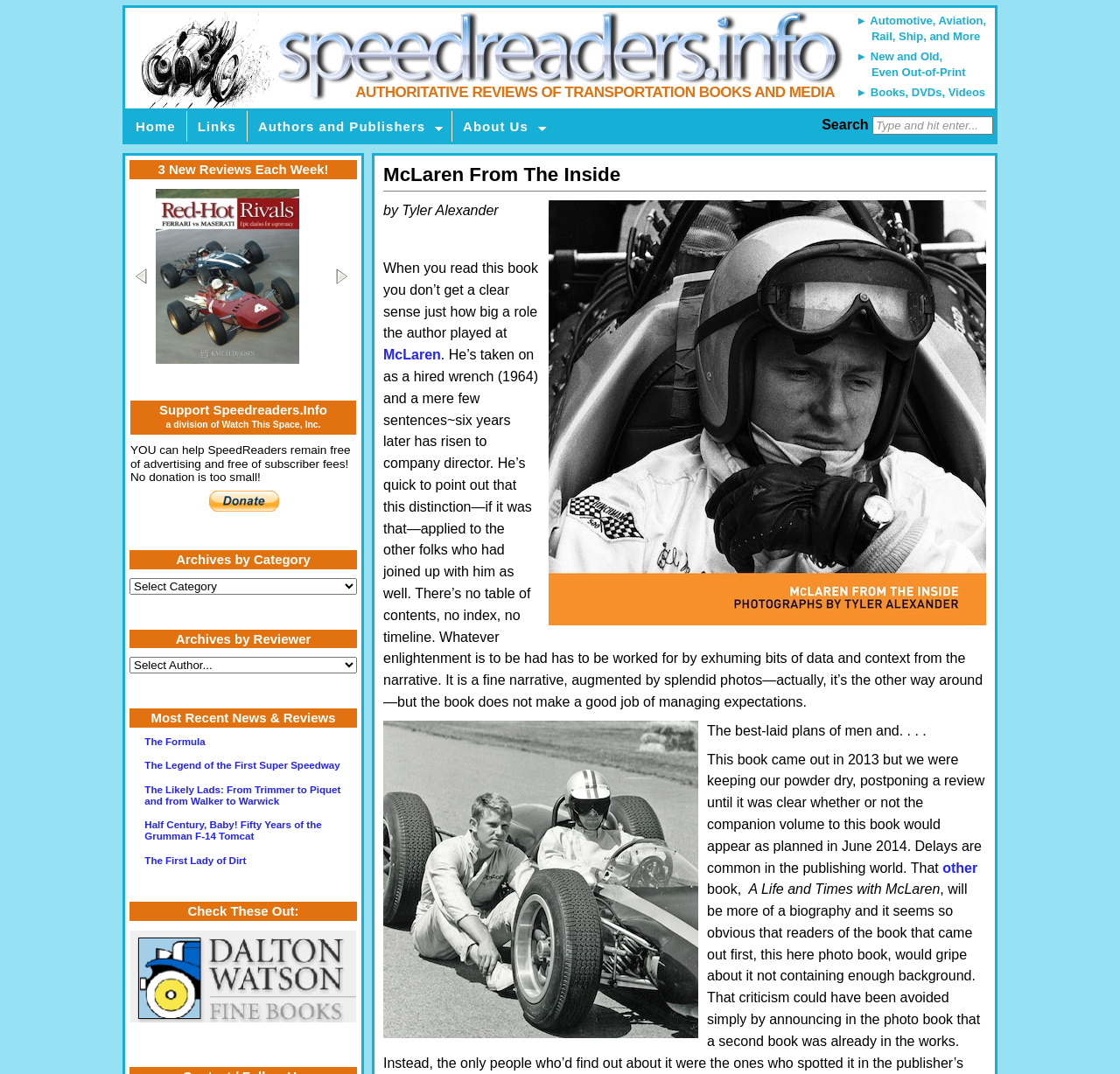Locate the bounding box coordinates of the element that should be clicked to execute the following instruction: "Make a payment with PayPal".

[0.186, 0.456, 0.249, 0.476]